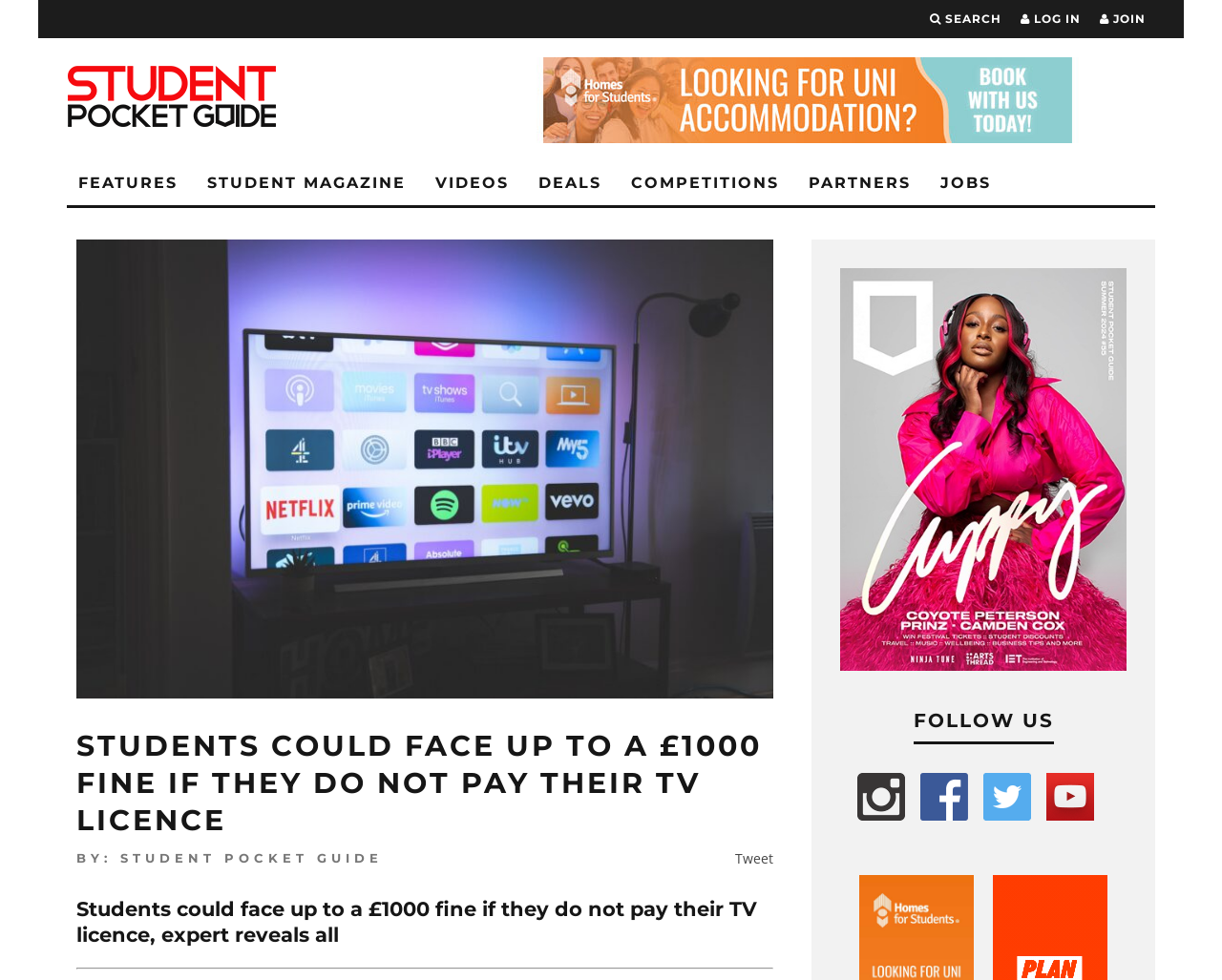Bounding box coordinates are specified in the format (top-left x, top-left y, bottom-right x, bottom-right y). All values are floating point numbers bounded between 0 and 1. Please provide the bounding box coordinate of the region this sentence describes: Student Pocket Guide

[0.098, 0.868, 0.313, 0.883]